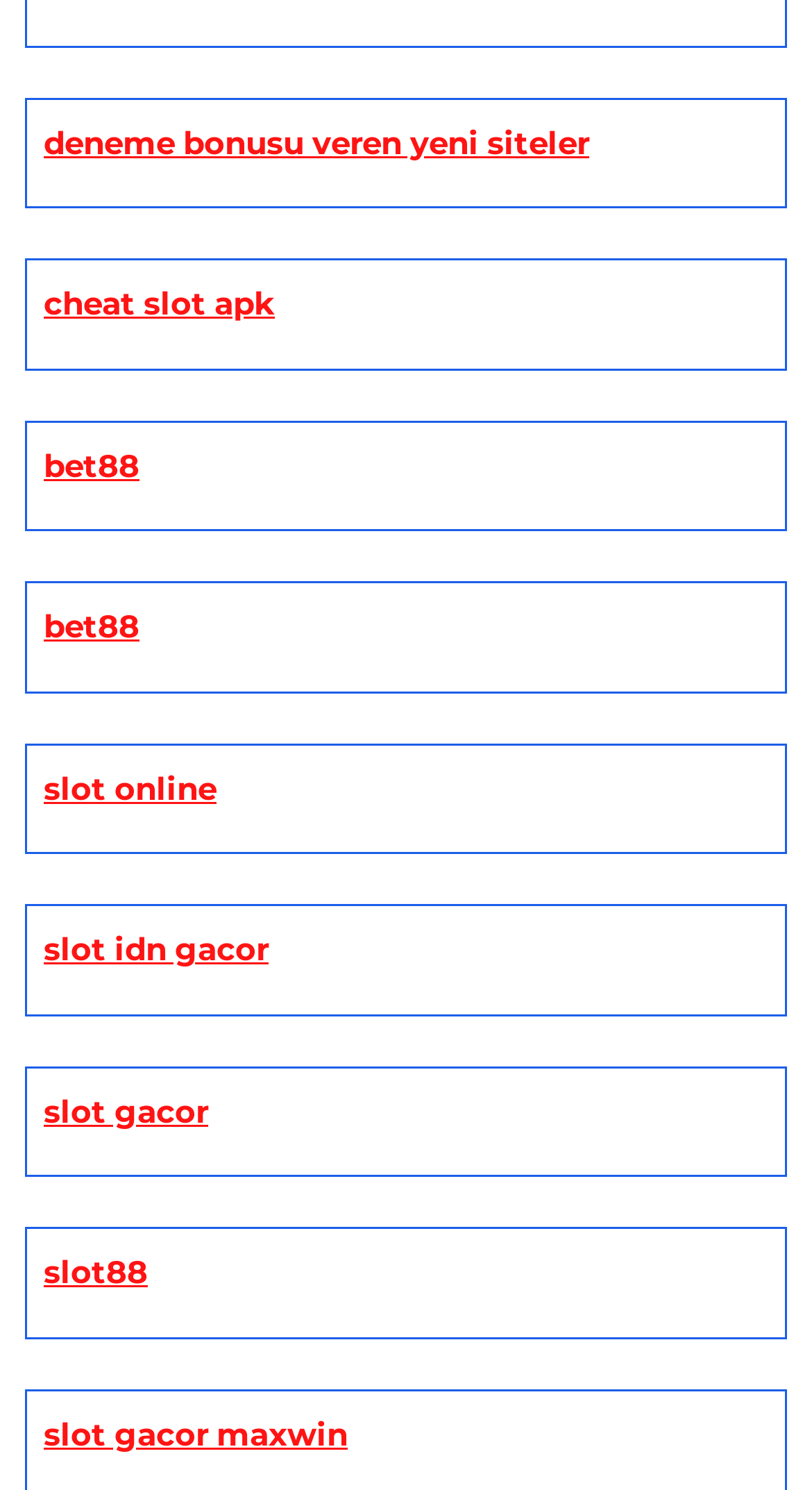Please identify the bounding box coordinates of the element that needs to be clicked to perform the following instruction: "click on deneme bonusu veren yeni siteler link".

[0.054, 0.082, 0.726, 0.109]